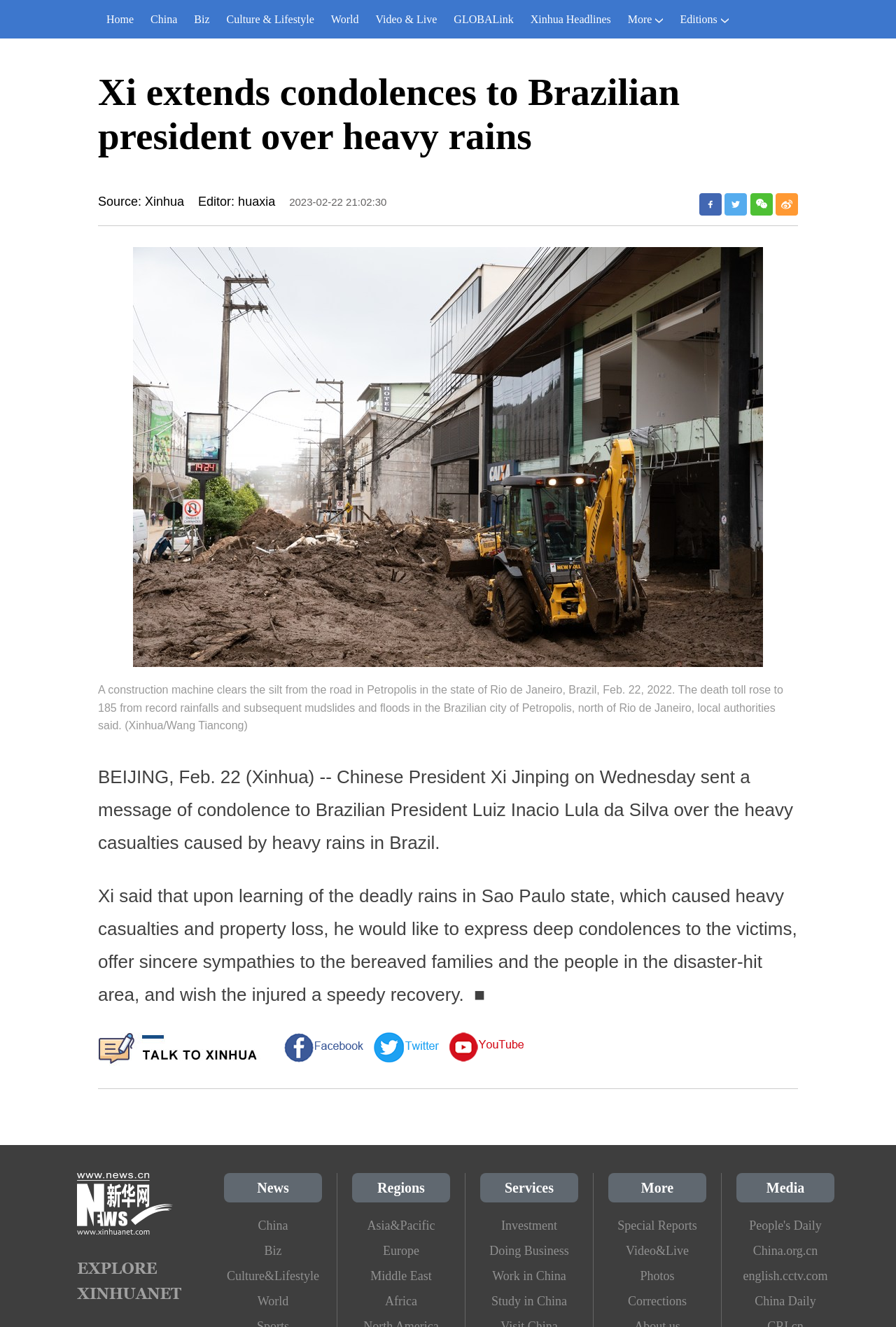Use a single word or phrase to answer this question: 
How many social media sharing links are available?

4